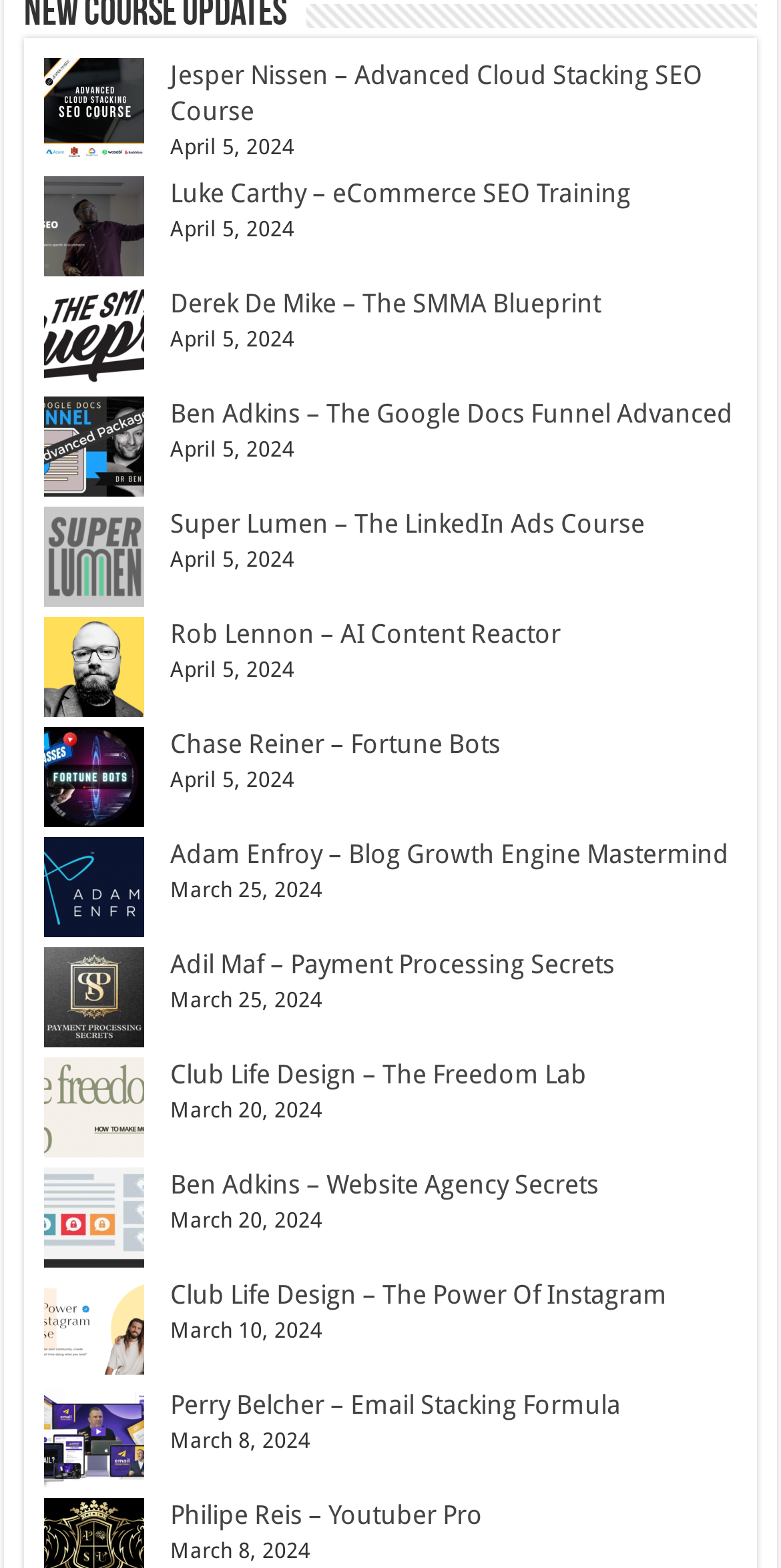Can you determine the bounding box coordinates of the area that needs to be clicked to fulfill the following instruction: "View Luke Carthy – eCommerce SEO Training"?

[0.218, 0.114, 0.808, 0.133]